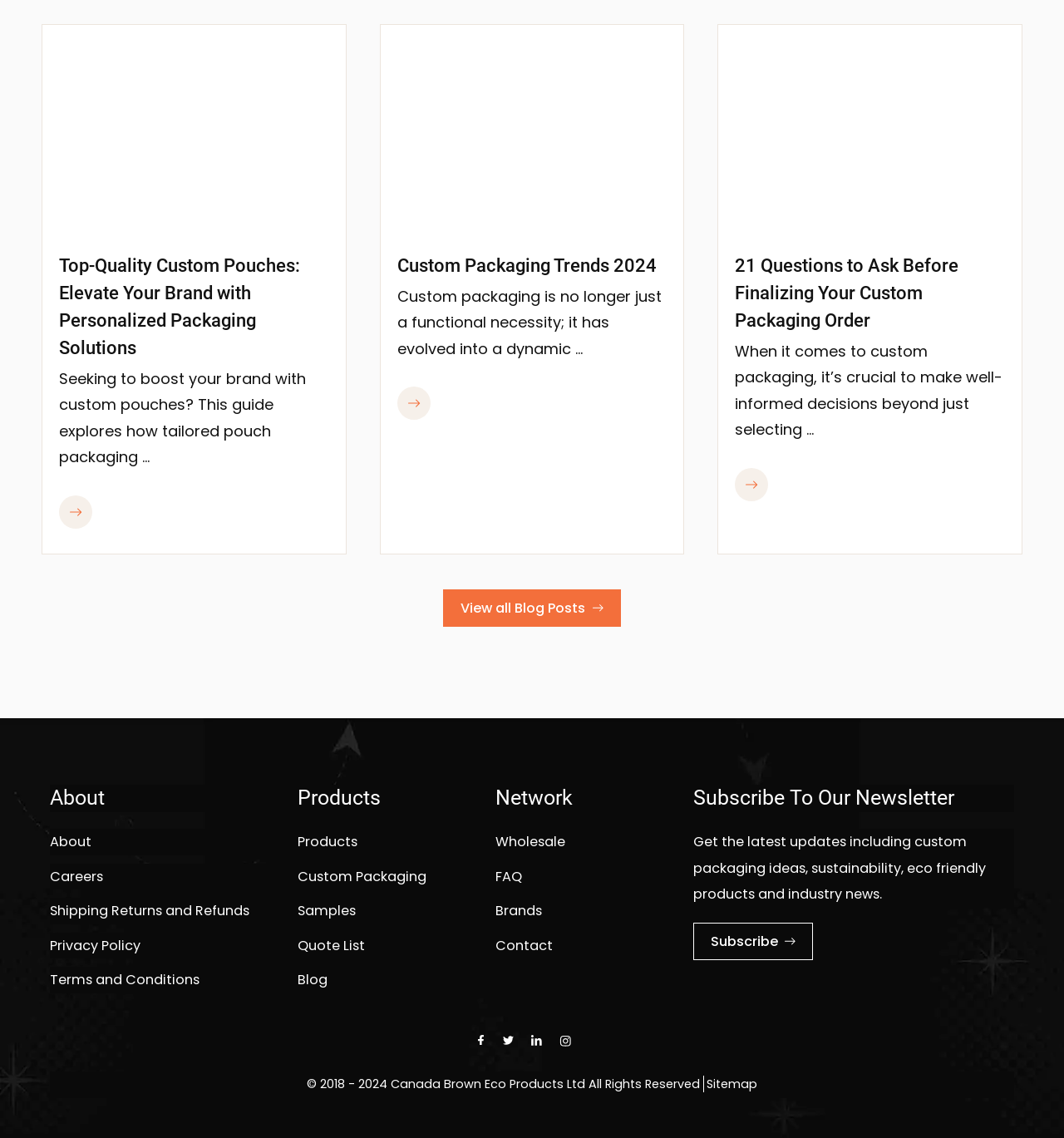Using a single word or phrase, answer the following question: 
What is the main topic of the webpage?

Custom Packaging